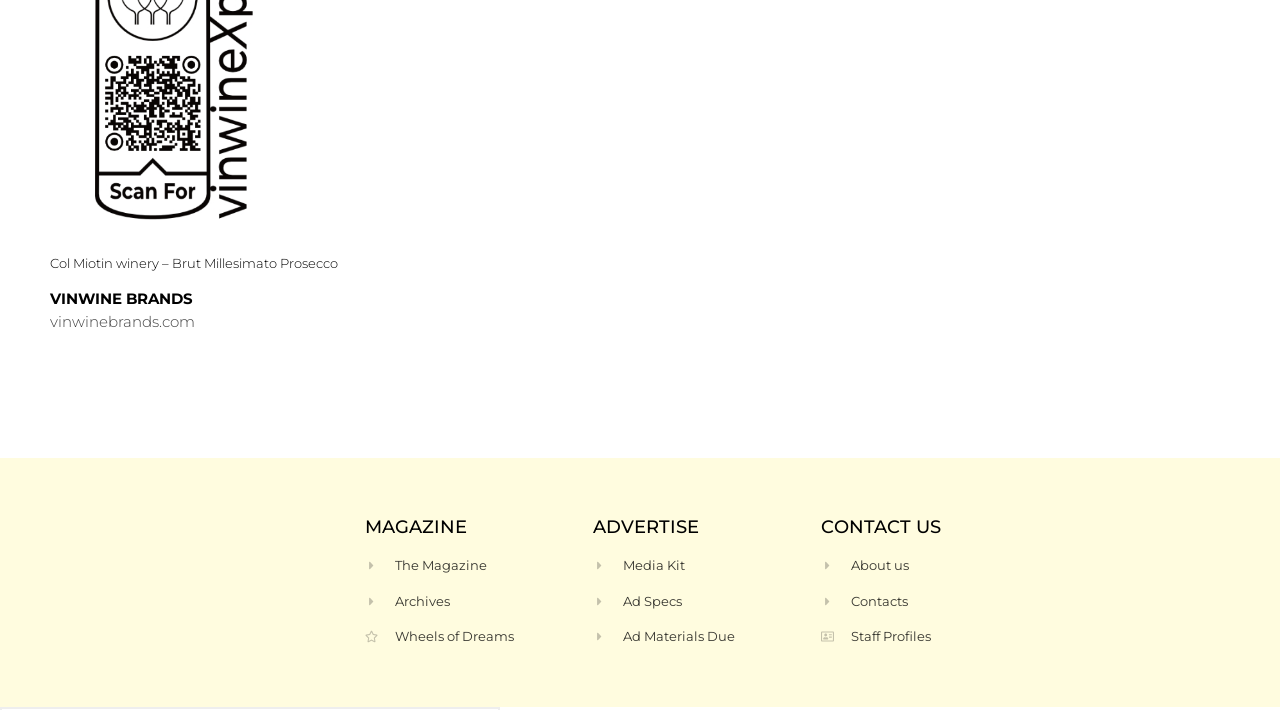Find the bounding box coordinates of the clickable element required to execute the following instruction: "View Ad Specs". Provide the coordinates as four float numbers between 0 and 1, i.e., [left, top, right, bottom].

[0.463, 0.833, 0.626, 0.861]